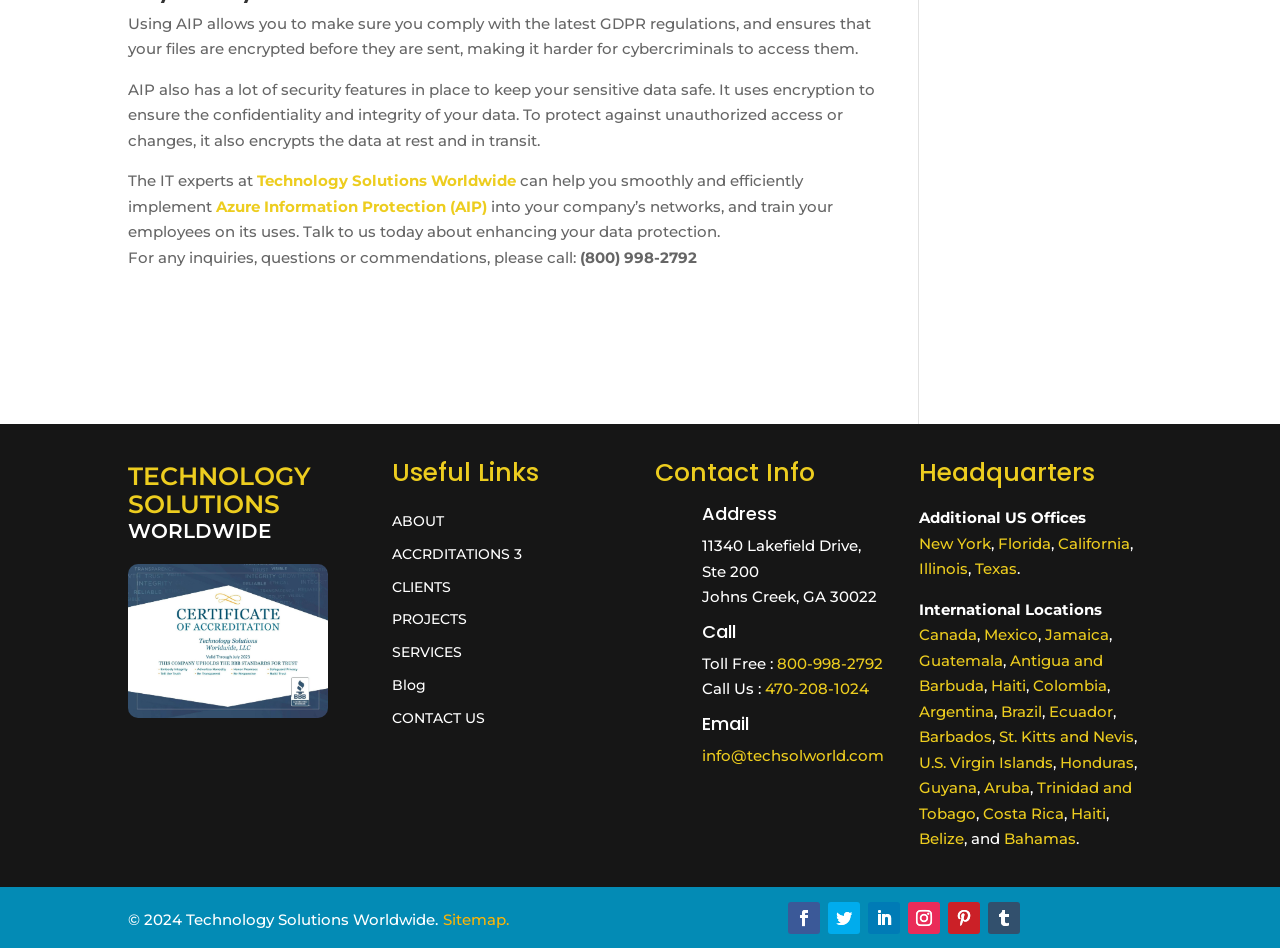Please predict the bounding box coordinates of the element's region where a click is necessary to complete the following instruction: "Call the toll-free number". The coordinates should be represented by four float numbers between 0 and 1, i.e., [left, top, right, bottom].

[0.607, 0.689, 0.69, 0.709]